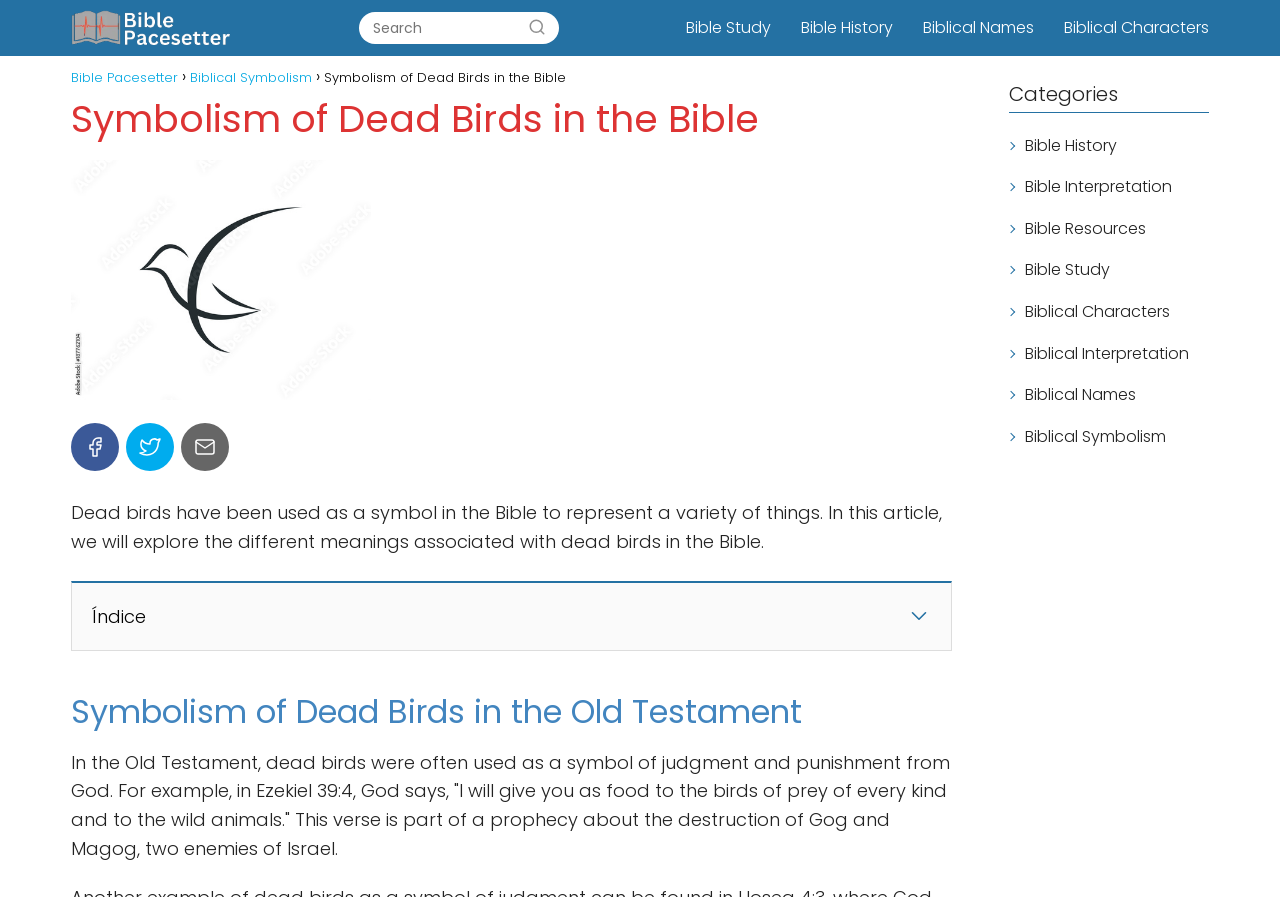Please specify the bounding box coordinates of the clickable section necessary to execute the following command: "Search for a term".

[0.28, 0.013, 0.436, 0.049]